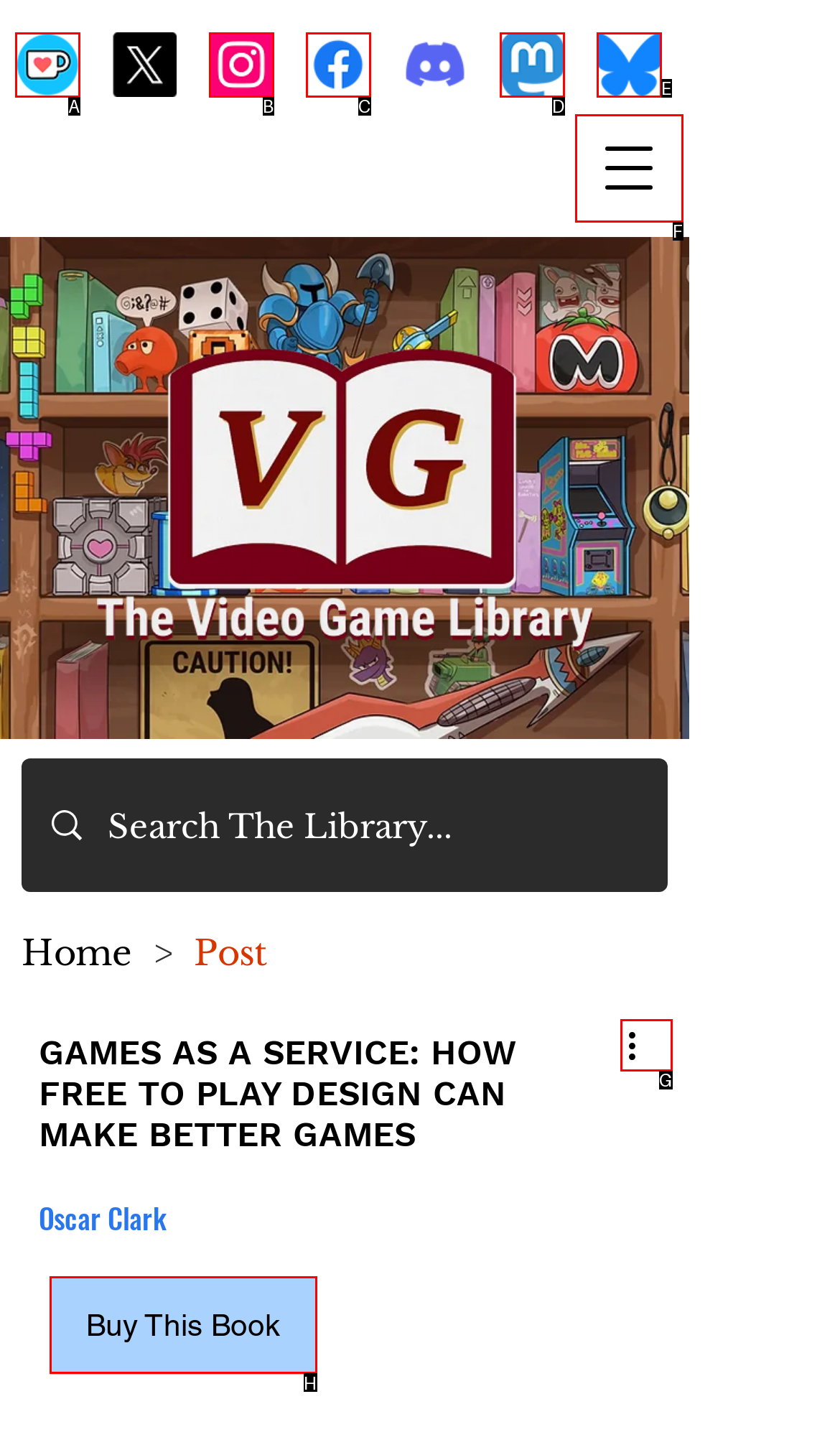Given the description: aria-label="Open navigation menu", identify the matching HTML element. Provide the letter of the correct option.

F